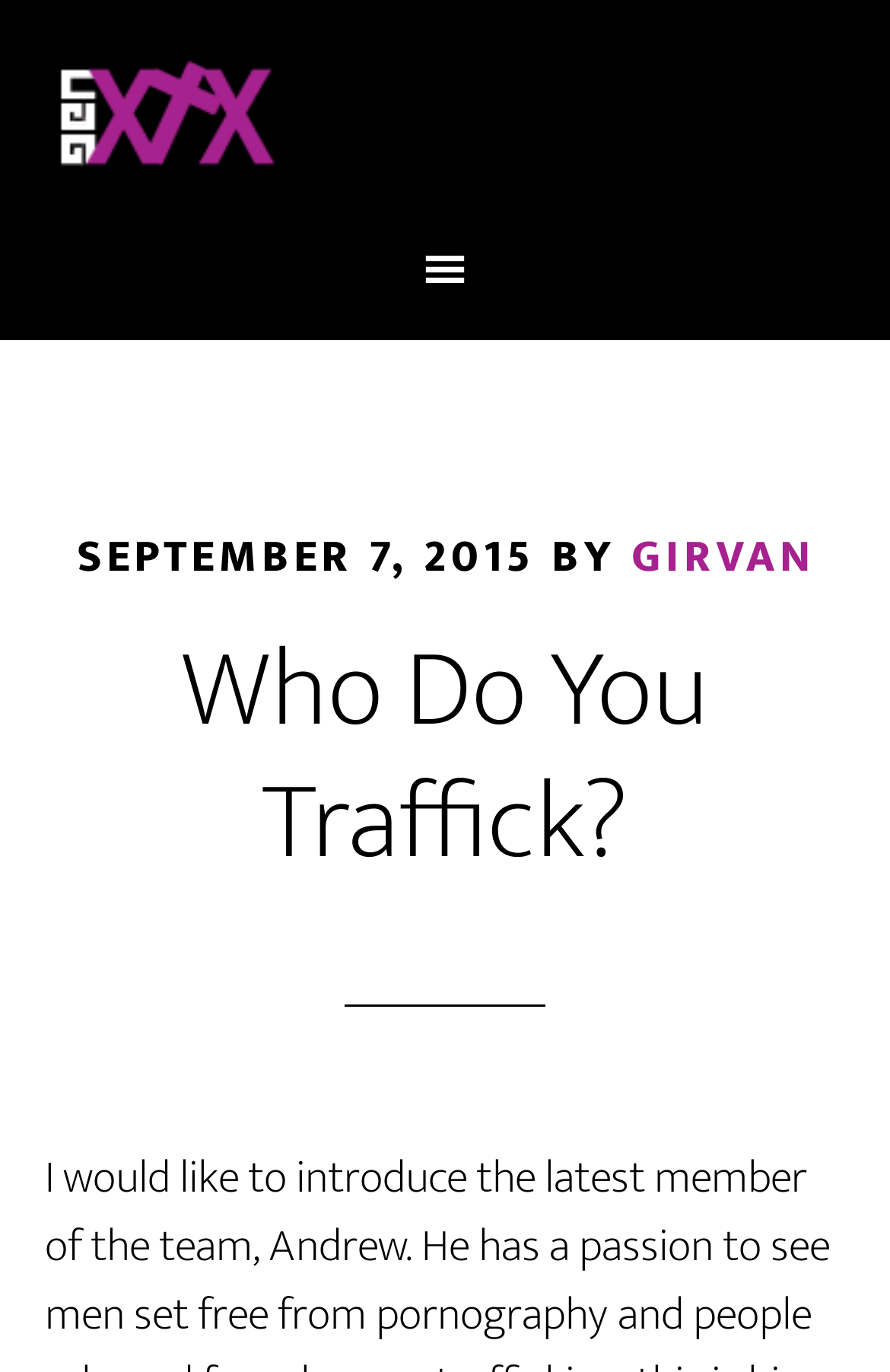Based on the image, provide a detailed and complete answer to the question: 
How many links are in the main navigation?

I found the number of links in the main navigation by looking at the navigation element, which contains only one link element with the text 'GEN3X'.